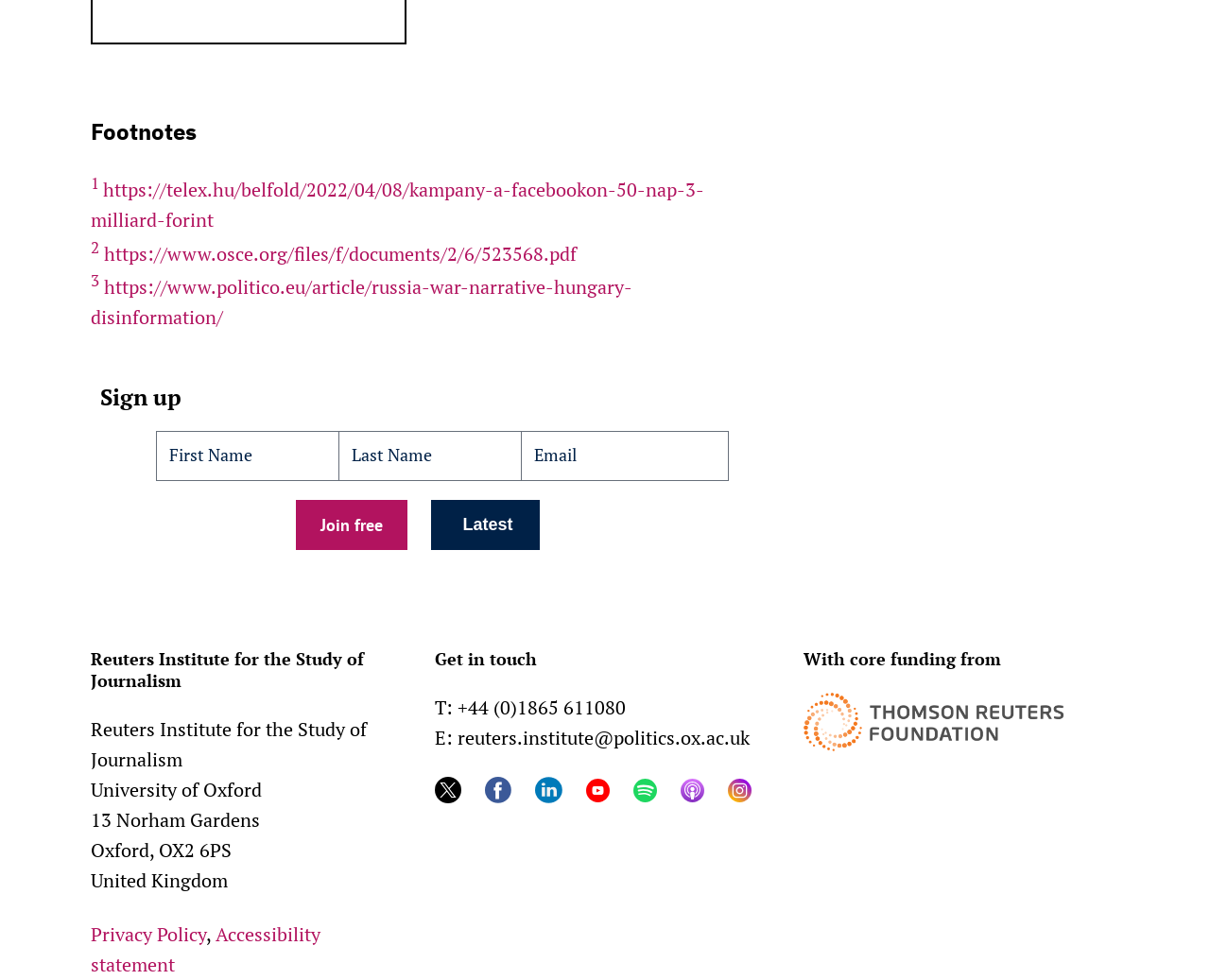Find the bounding box coordinates of the area to click in order to follow the instruction: "Click the 'Get in touch' heading".

[0.36, 0.661, 0.64, 0.684]